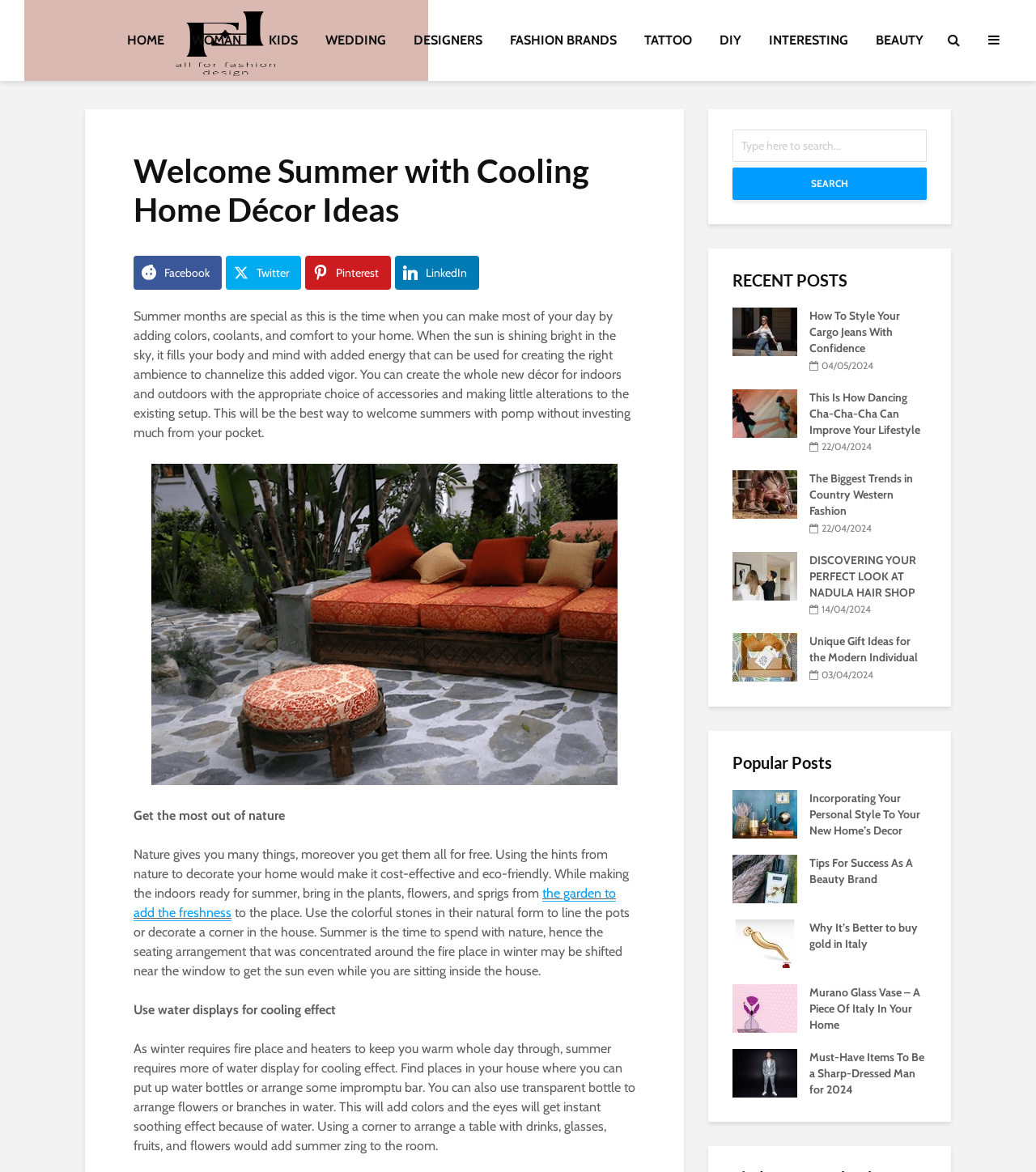What can be used to add freshness to a room?
Give a detailed and exhaustive answer to the question.

The webpage suggests bringing in plants, flowers, and sprigs from the garden to add freshness to a room, as part of making the indoors ready for summer.